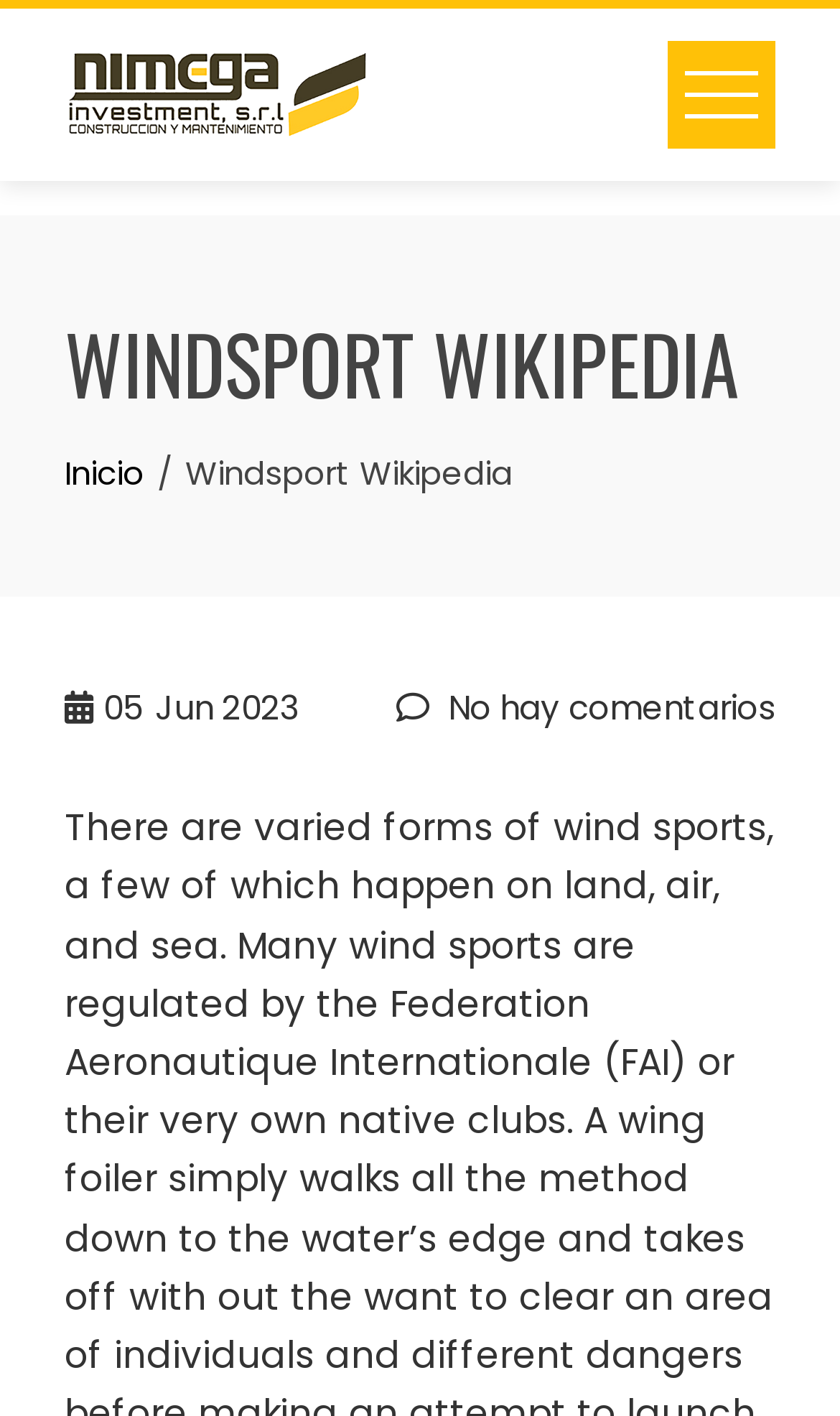Predict the bounding box coordinates for the UI element described as: "Inicio". The coordinates should be four float numbers between 0 and 1, presented as [left, top, right, bottom].

[0.077, 0.318, 0.172, 0.35]